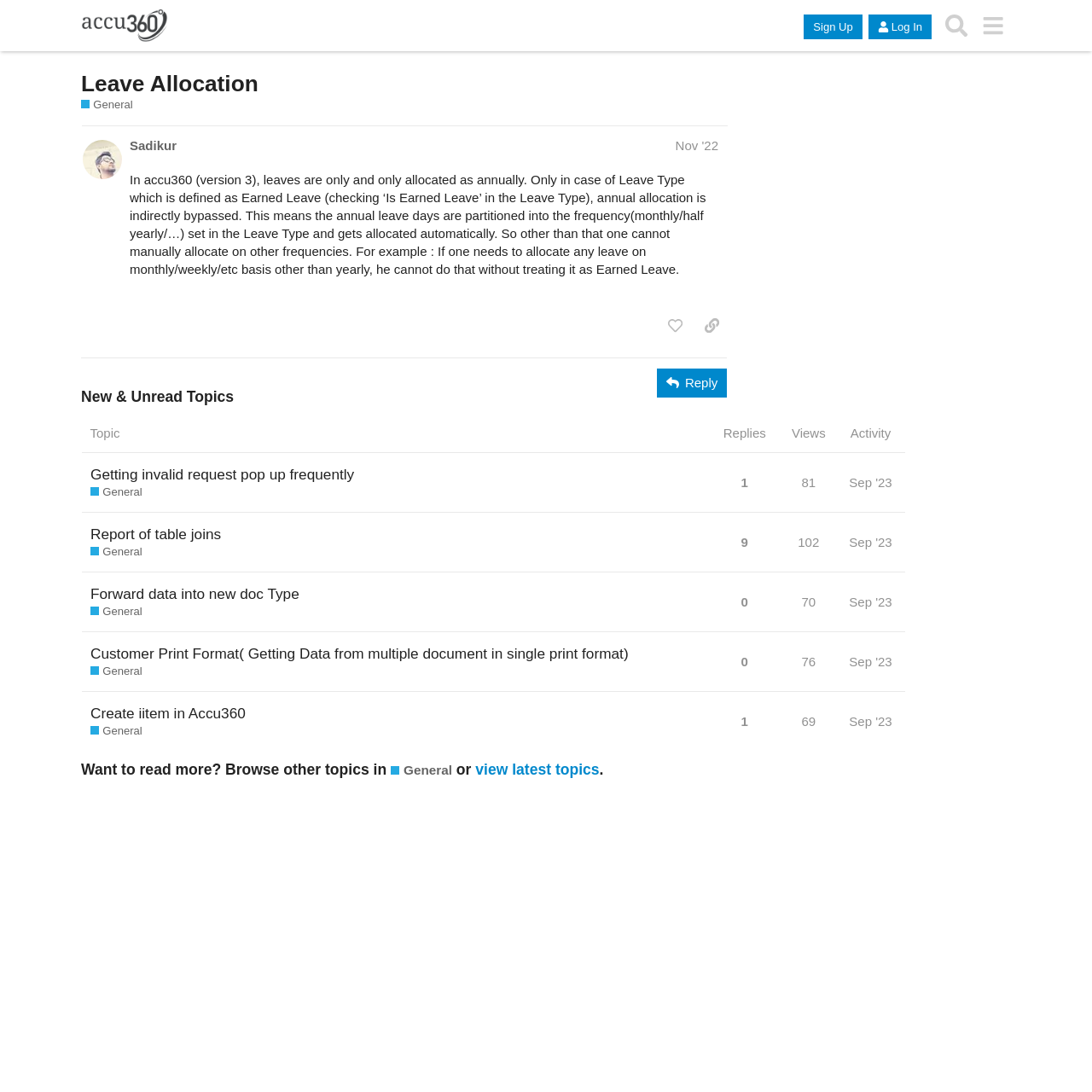What is the name of the user who posted the topic 'In accu360 (version 3), leaves are only and only allocated as annually...'
Use the image to give a comprehensive and detailed response to the question.

The name of the user who posted the topic can be found next to the date 'Nov '22' in the post, which says 'Sadikur'.